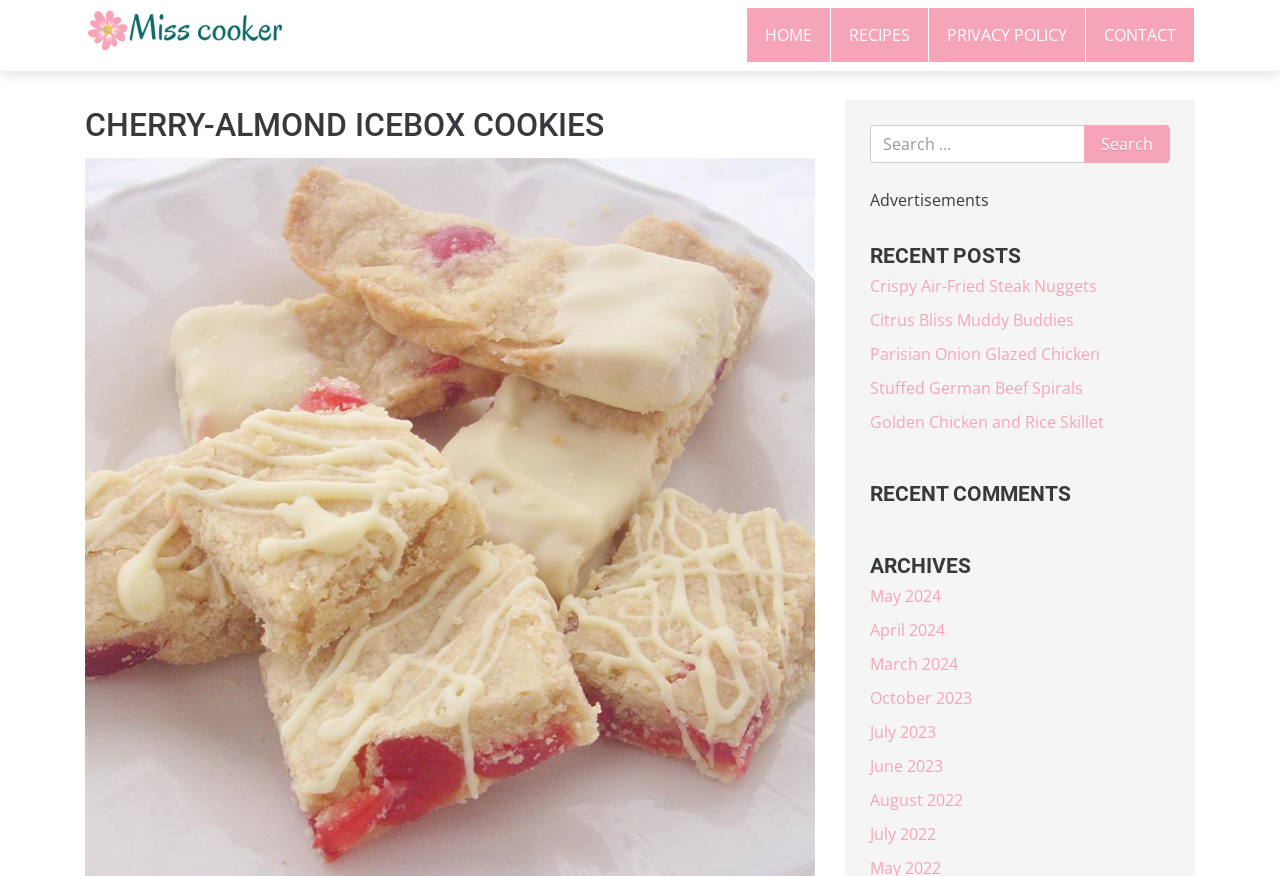What type of content is primarily featured on this website?
Answer the question based on the image using a single word or a brief phrase.

Recipes